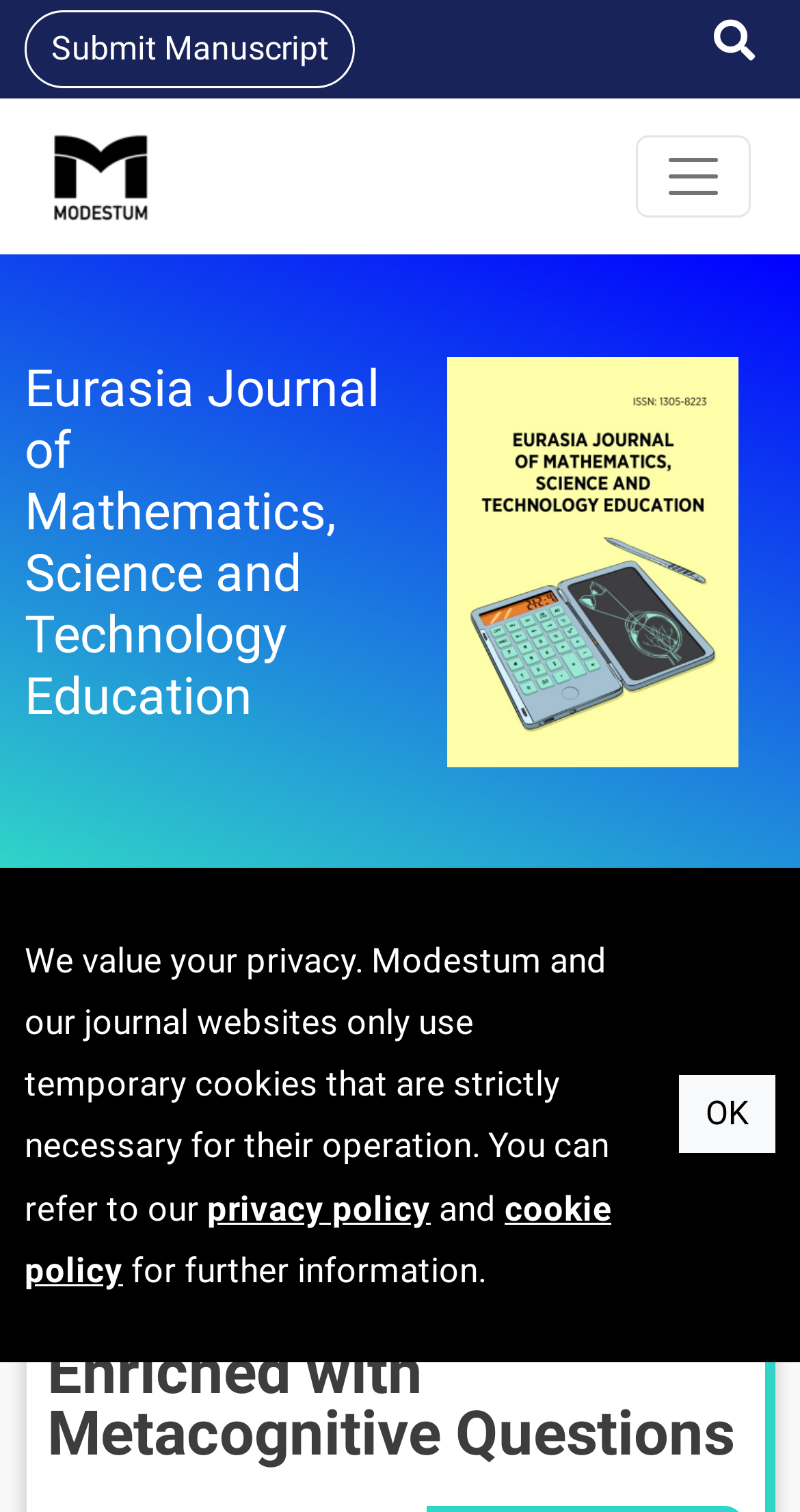What is the text of the static text element below the journal name?
Based on the screenshot, provide your answer in one word or phrase.

Enhancing Mathematics Achievement of Elementary School Students through Homework Assignments Enriched with Metacognitive Questions